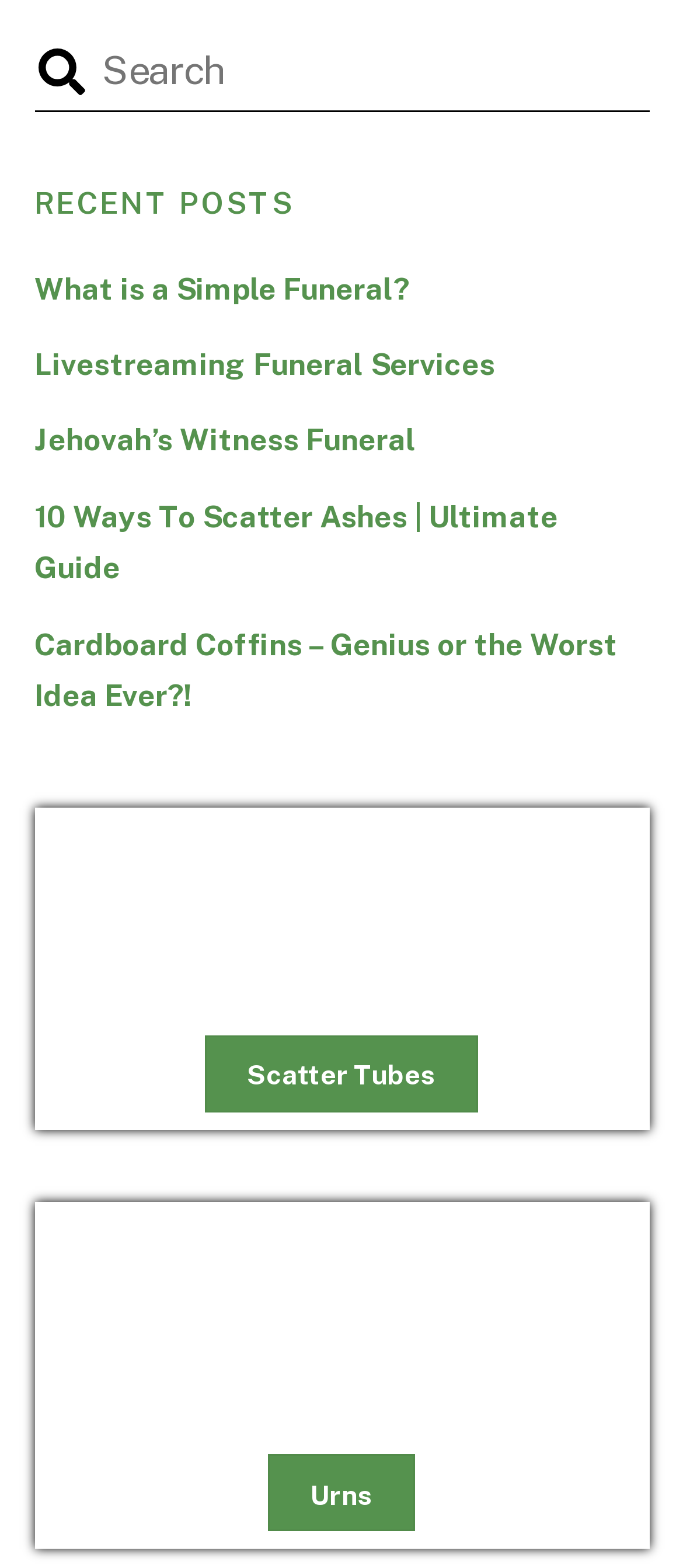Locate the bounding box coordinates of the clickable element to fulfill the following instruction: "search for something". Provide the coordinates as four float numbers between 0 and 1 in the format [left, top, right, bottom].

[0.05, 0.018, 0.95, 0.07]